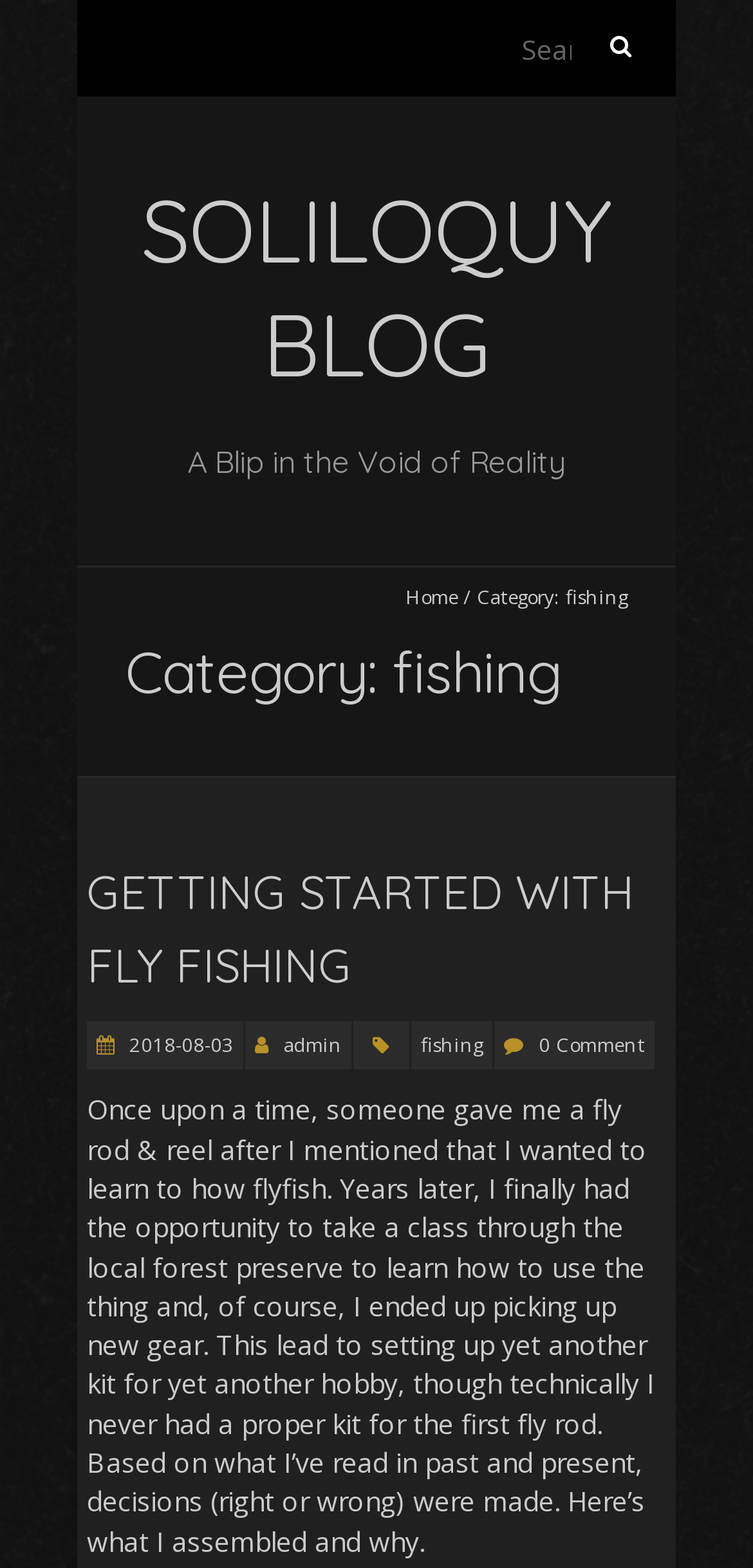Provide a short answer using a single word or phrase for the following question: 
What is the date of the blog post?

2018-08-03